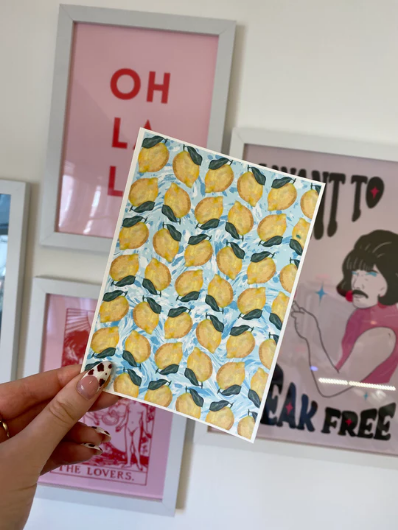Examine the screenshot and answer the question in as much detail as possible: What is the background color of the transfer sheet?

The caption states that the lemons are 'set against a soft blue background', implying that the background color of the transfer sheet is soft blue.